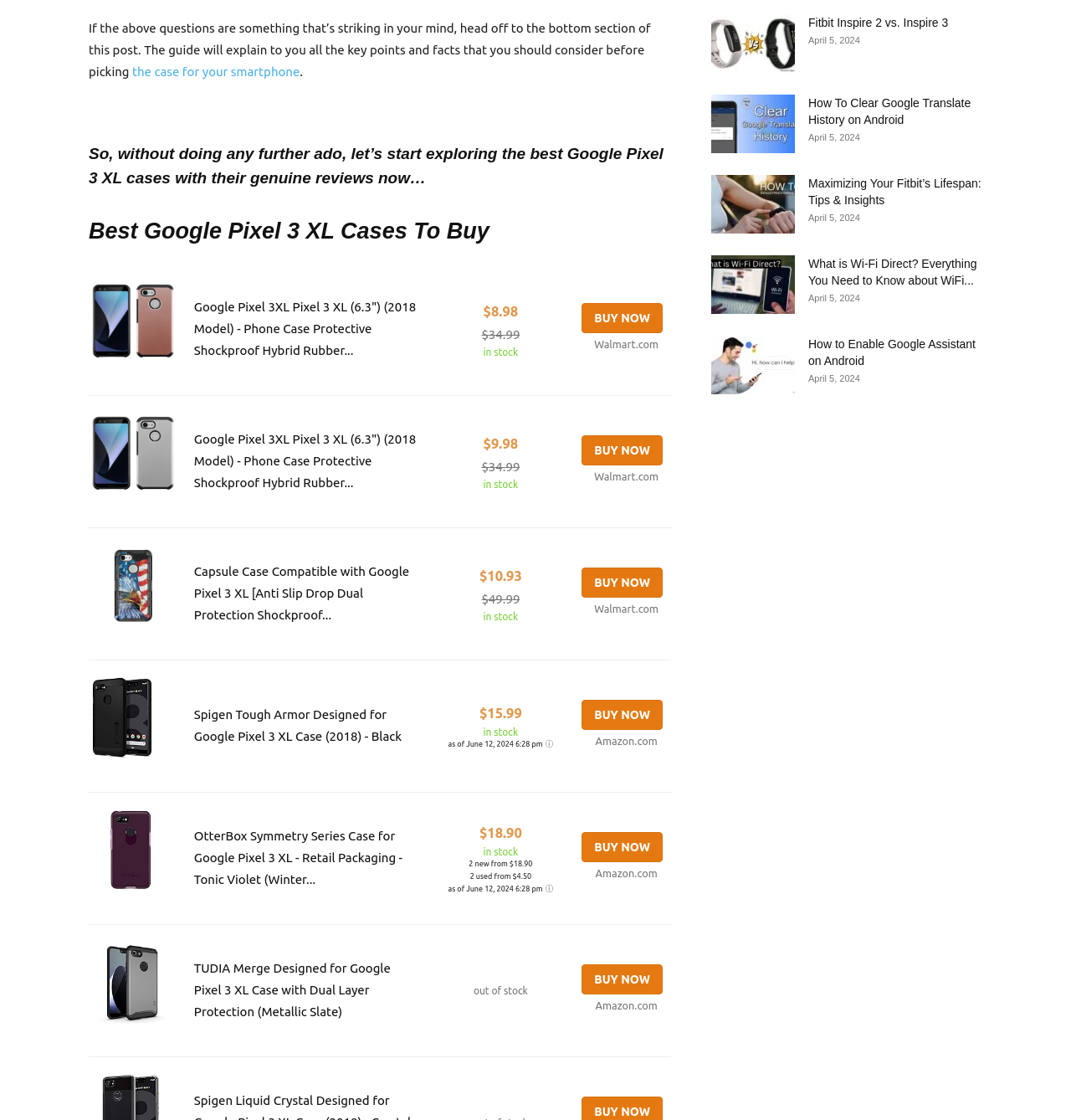What is the topic of the webpage? Observe the screenshot and provide a one-word or short phrase answer.

Google Pixel 3 XL cases